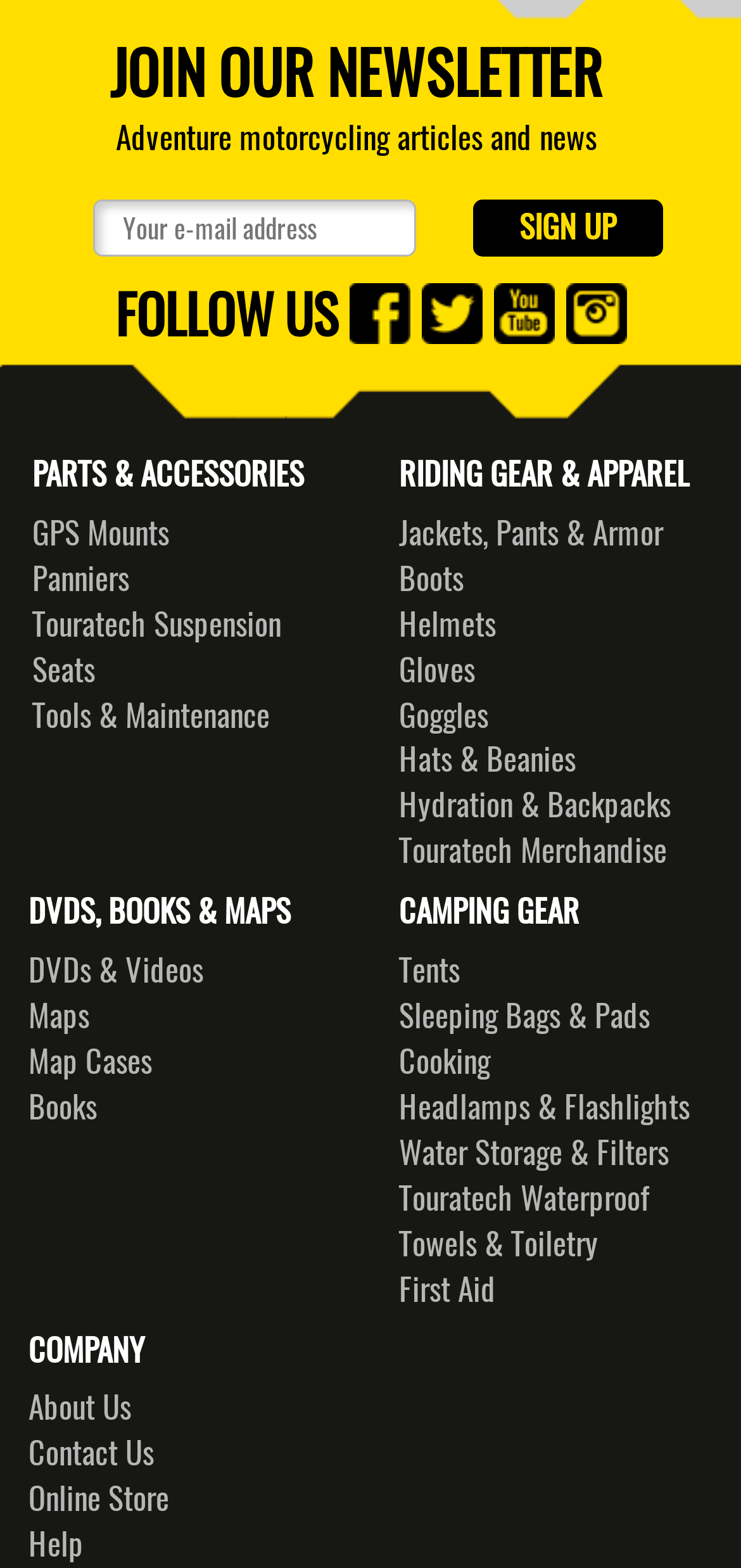Determine the bounding box coordinates of the clickable region to execute the instruction: "Explore GPS Mounts". The coordinates should be four float numbers between 0 and 1, denoted as [left, top, right, bottom].

[0.044, 0.326, 0.228, 0.352]